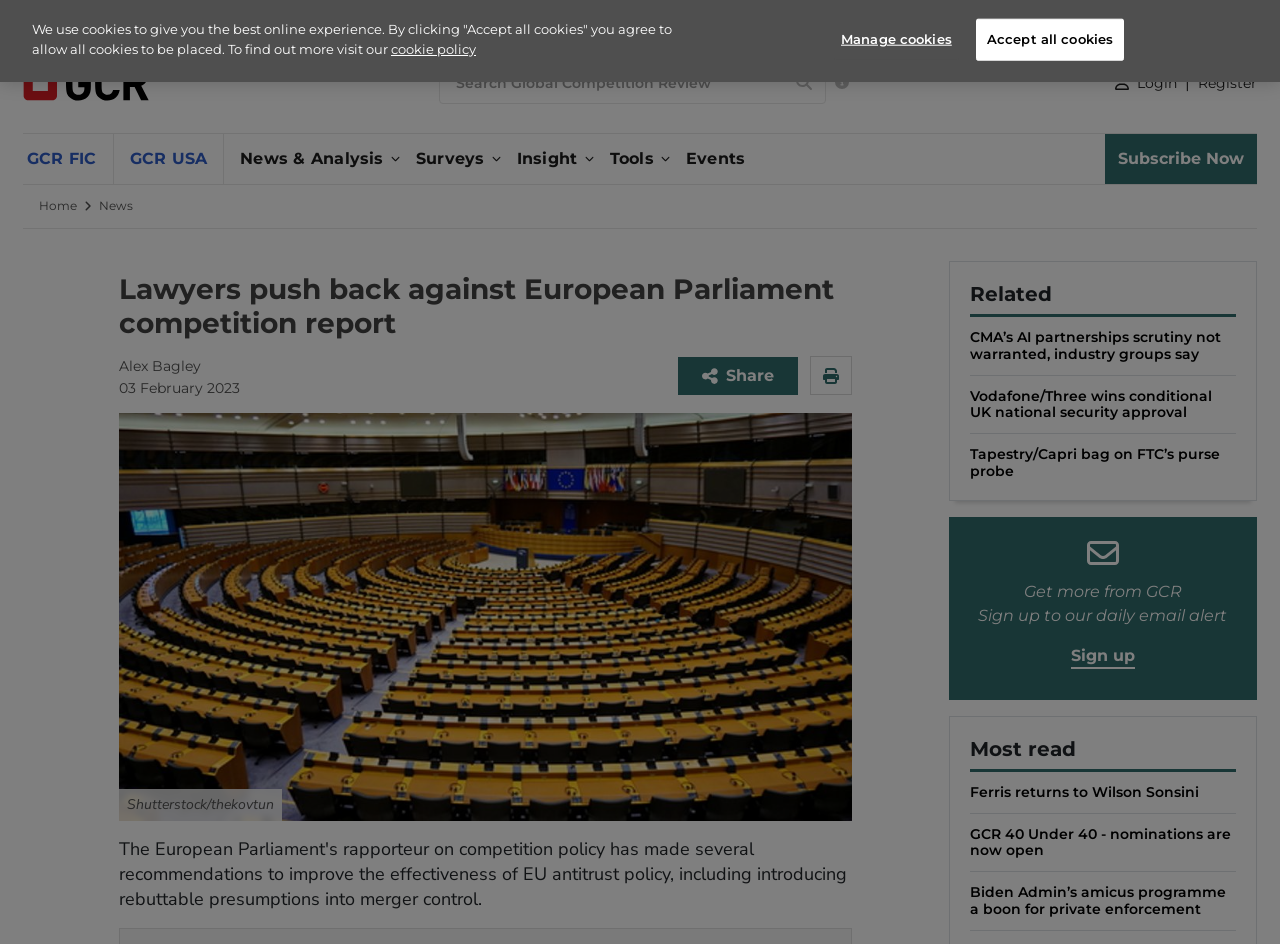Identify the bounding box coordinates of the element to click to follow this instruction: 'Subscribe Now'. Ensure the coordinates are four float values between 0 and 1, provided as [left, top, right, bottom].

[0.863, 0.142, 0.982, 0.195]